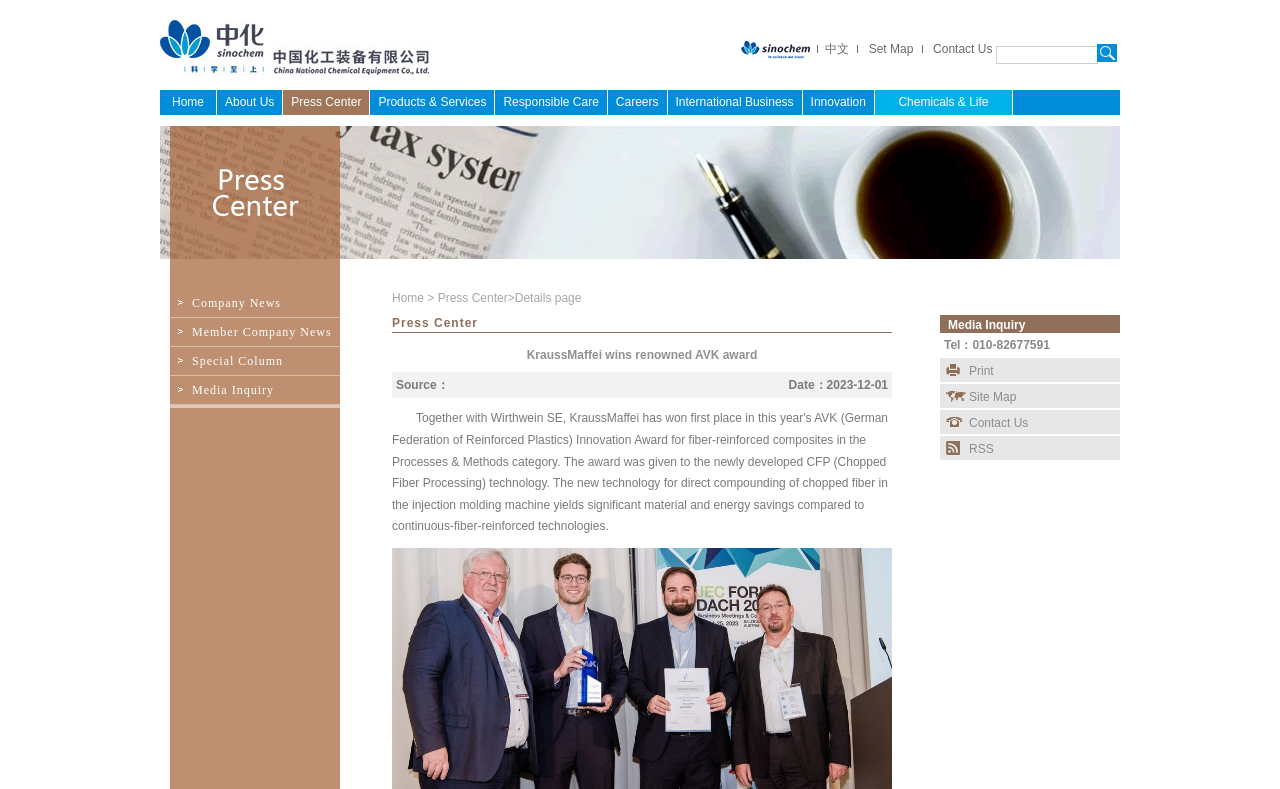Summarize the webpage with a detailed and informative caption.

The webpage appears to be the homepage of a company, KraussMaffei, with a focus on the Chinese market. At the top left corner, there is a logo with a link to the company's English website. Next to the logo, there is a navigation menu with links to various sections of the website, including "Home", "About Us", "Press Center", and others.

Below the navigation menu, there is a search bar with a text box and a search button. On the right side of the search bar, there are several links, including "中文" (Chinese), "Set Map", and "Contact Us".

The main content of the page is divided into two sections. On the left side, there is a list of links to news articles, including "Company News", "Member Company News", and "Special Column". On the right side, there is a featured news article with the title "KraussMaffei wins renowned AVK award". The article has a heading, a brief description, and links to related pages, including "Details page" and "Media Inquiry".

At the bottom of the page, there are several links to utility pages, including "Print", "Site Map", "Contact Us", and "RSS". There is also a contact information section with a phone number.